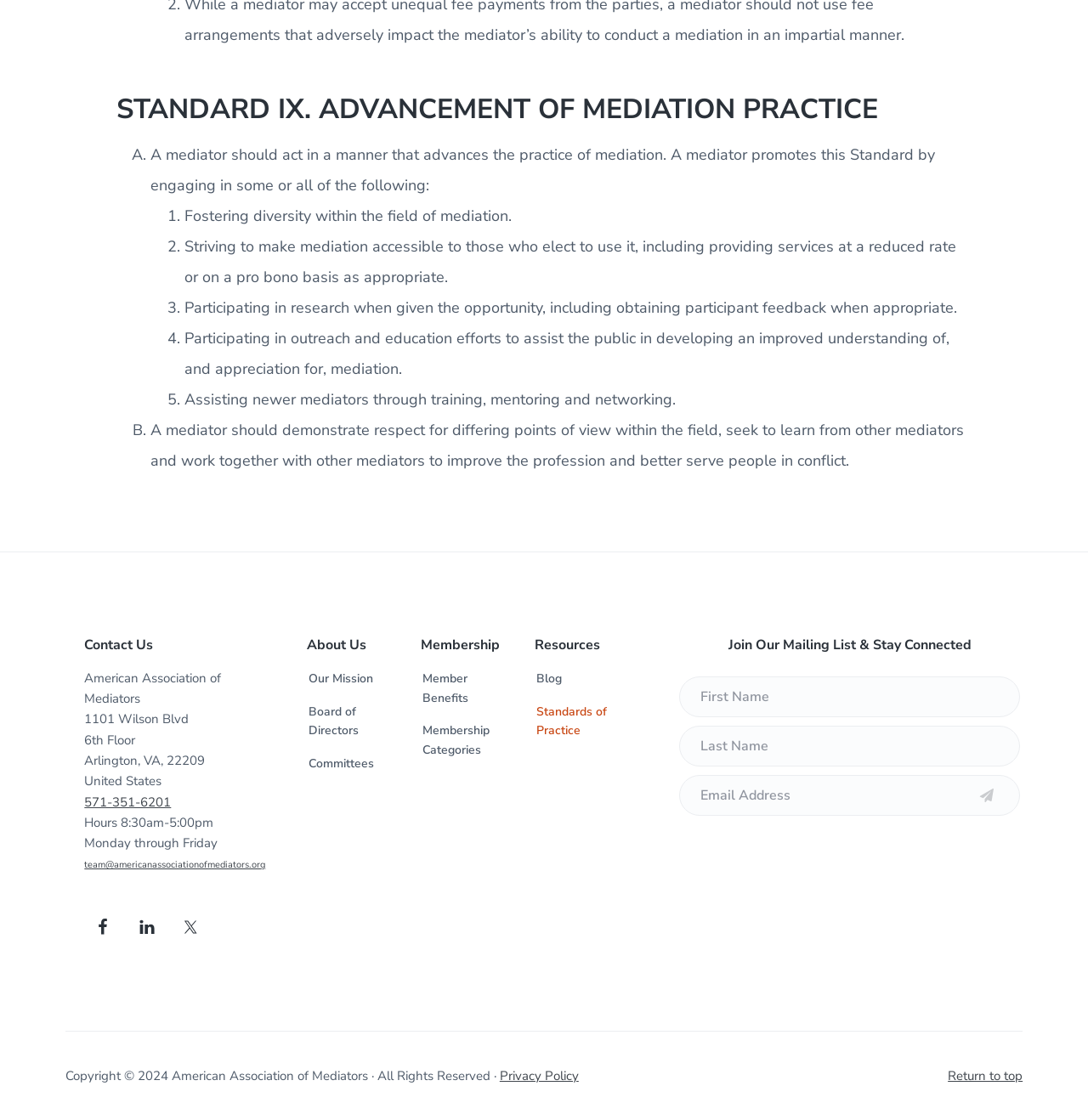What is the address of the American Association of Mediators?
Carefully analyze the image and provide a thorough answer to the question.

The address can be found in the footer section of the webpage, which lists the contact information of the American Association of Mediators.